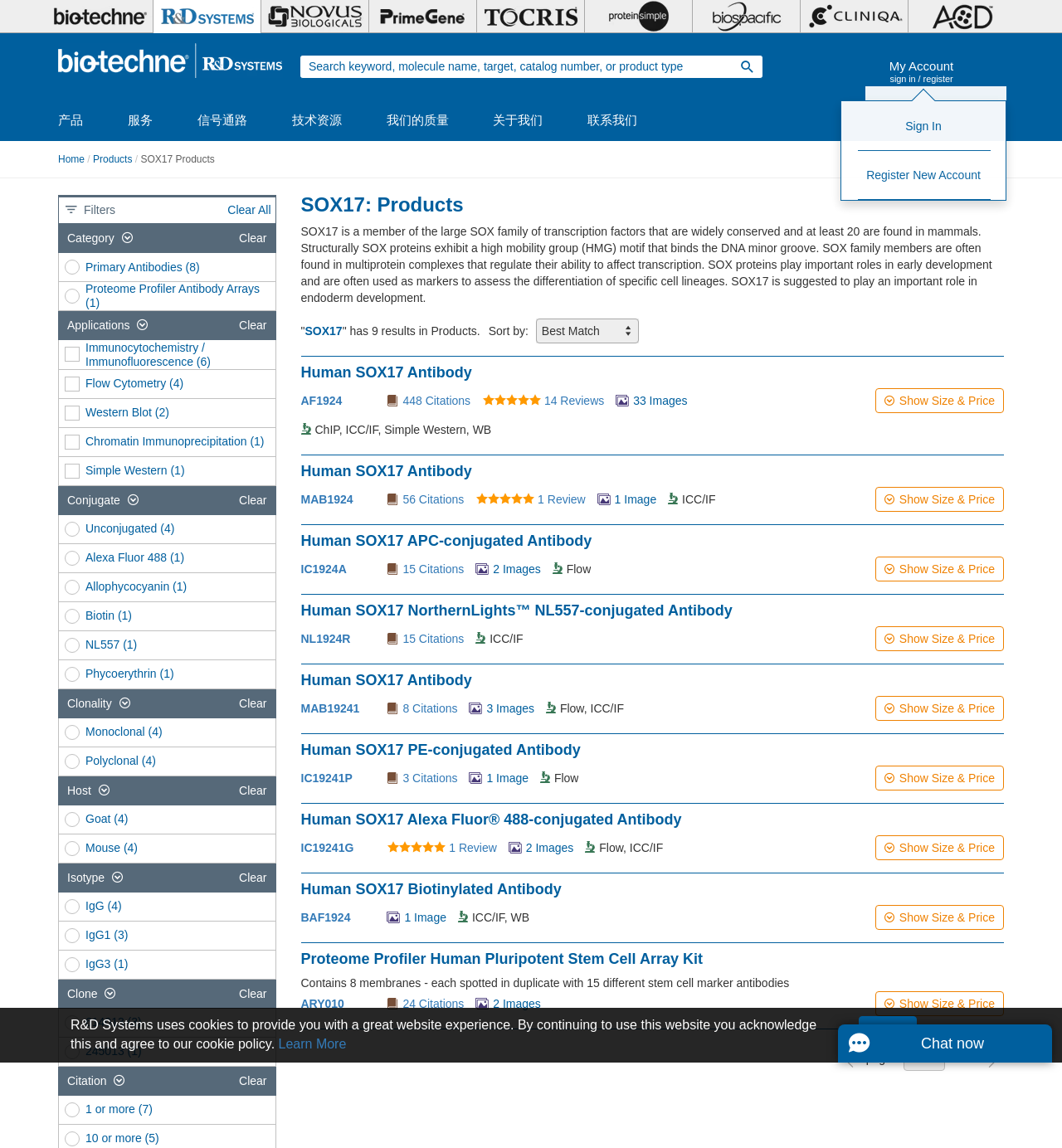Provide your answer in a single word or phrase: 
What is the company name at the top left corner?

RnD Systems